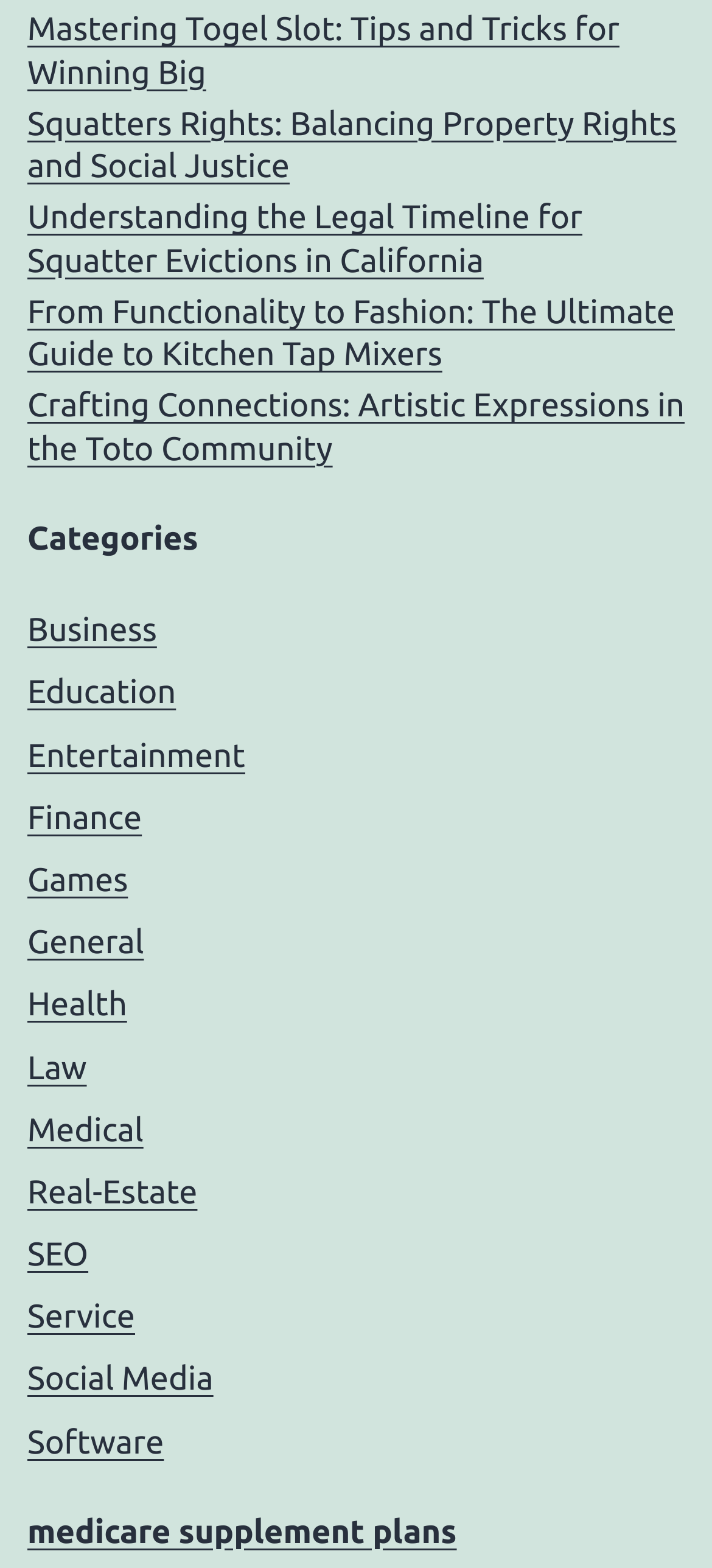How many categories are listed on the webpage?
Offer a detailed and full explanation in response to the question.

The webpage lists 19 categories, including 'Business', 'Education', 'Entertainment', and so on, under the 'Categories' section.